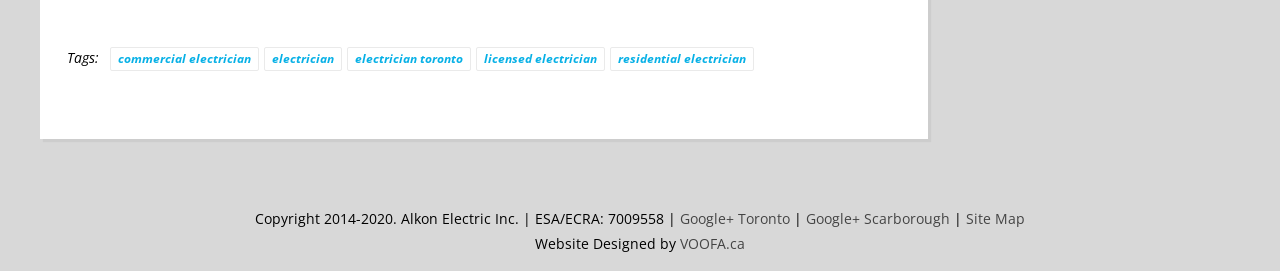Find the bounding box coordinates of the element you need to click on to perform this action: 'check Site Map'. The coordinates should be represented by four float values between 0 and 1, in the format [left, top, right, bottom].

[0.755, 0.772, 0.801, 0.842]